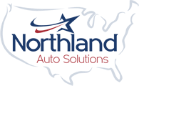Respond with a single word or short phrase to the following question: 
What area does Northland Auto Solutions serve?

Burnsville, Minnesota